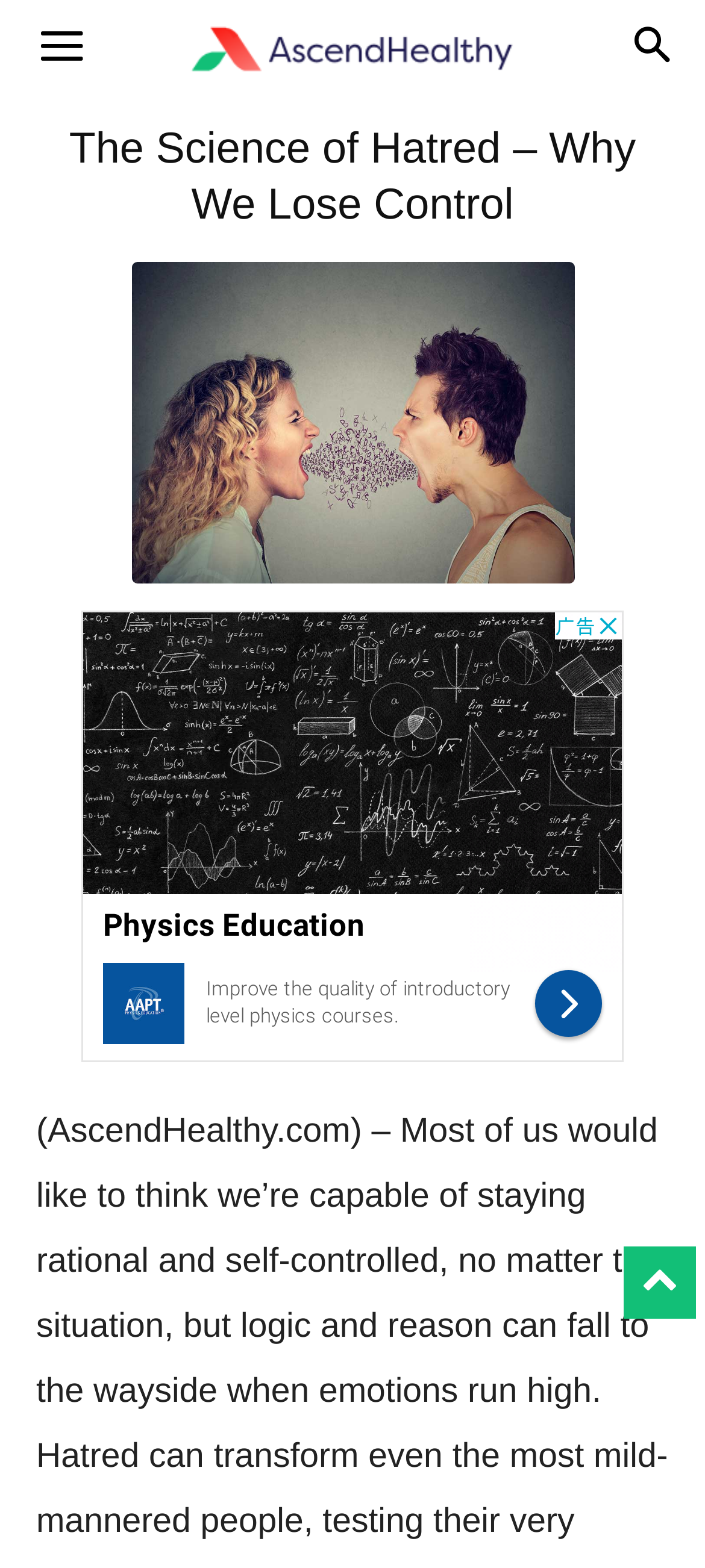Provide a thorough summary of the webpage.

The webpage is about "The Science of Hatred – Why We Lose Control" and is part of the Ascend Healthy platform. At the top right corner, there is a search link and a menu button. Below the menu button, there is a header section that spans almost the entire width of the page. Within this header, there is a heading that repeats the title "The Science of Hatred – Why We Lose Control". 

To the right of the heading, there is a large image related to the topic, taking up a significant portion of the page. Below the image, there is an insertion that occupies most of the page's width, containing an advertisement iframe.